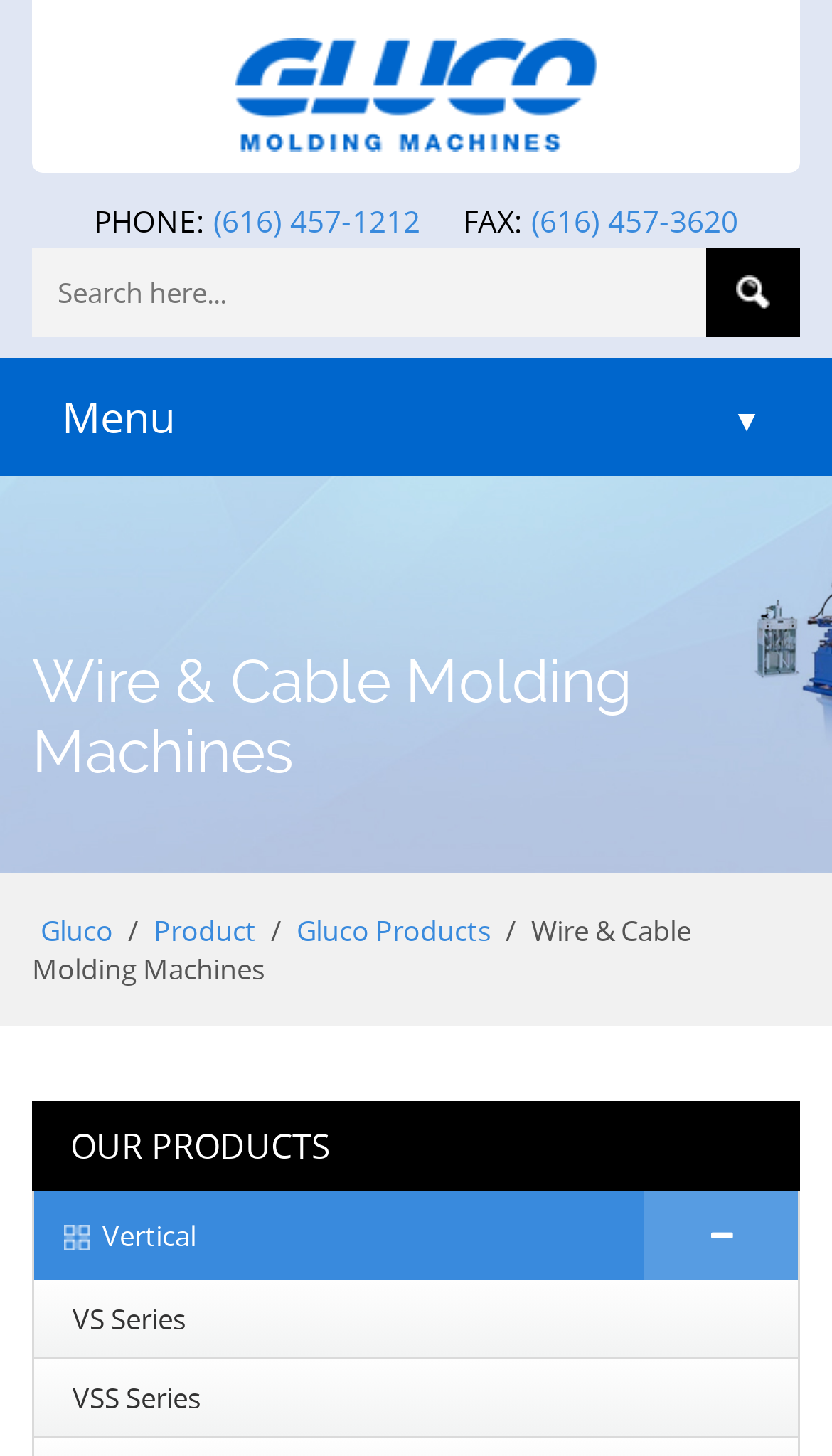What type of machines does Gluco provide?
Provide a detailed answer to the question, using the image to inform your response.

I found this information by looking at the main heading of the webpage, which mentions 'Wire & Cable Molding Machines'. This suggests that Gluco provides machines related to this industry.